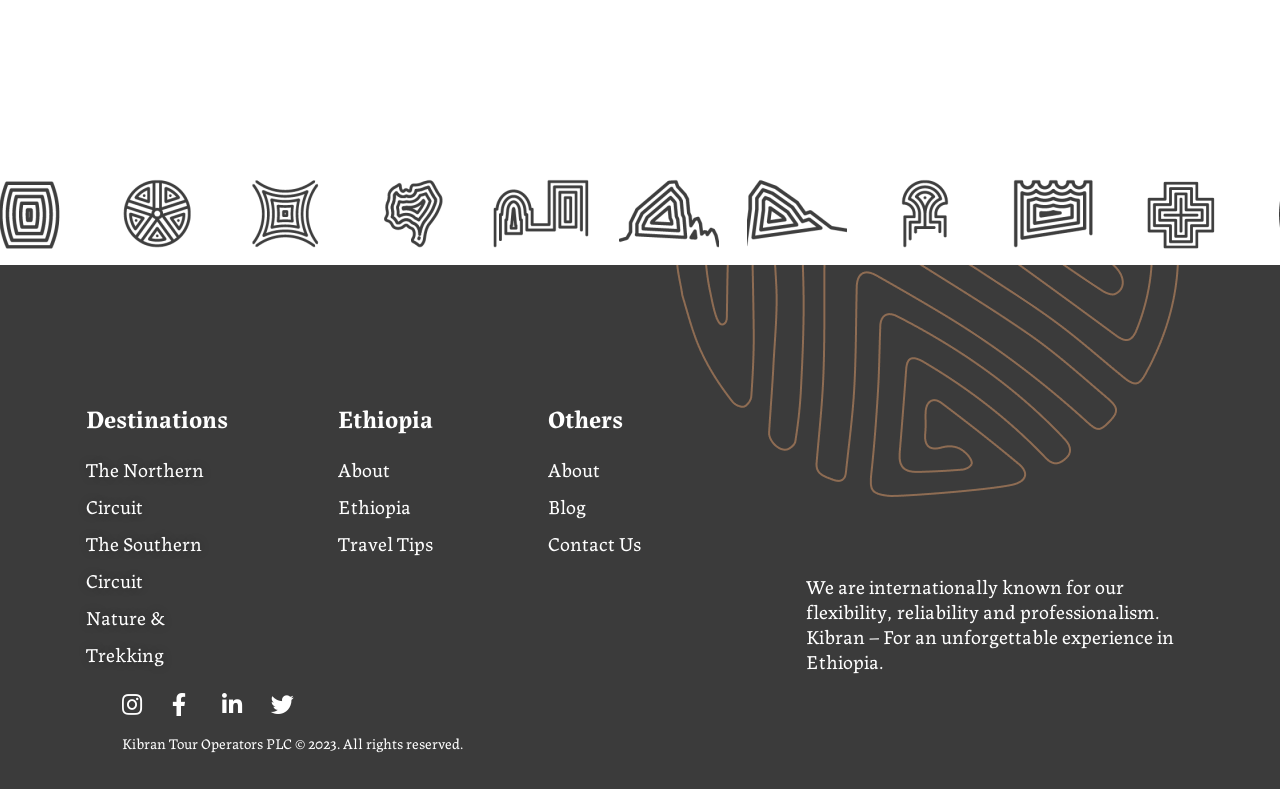Highlight the bounding box coordinates of the element you need to click to perform the following instruction: "follow on social media."

[0.095, 0.878, 0.122, 0.907]